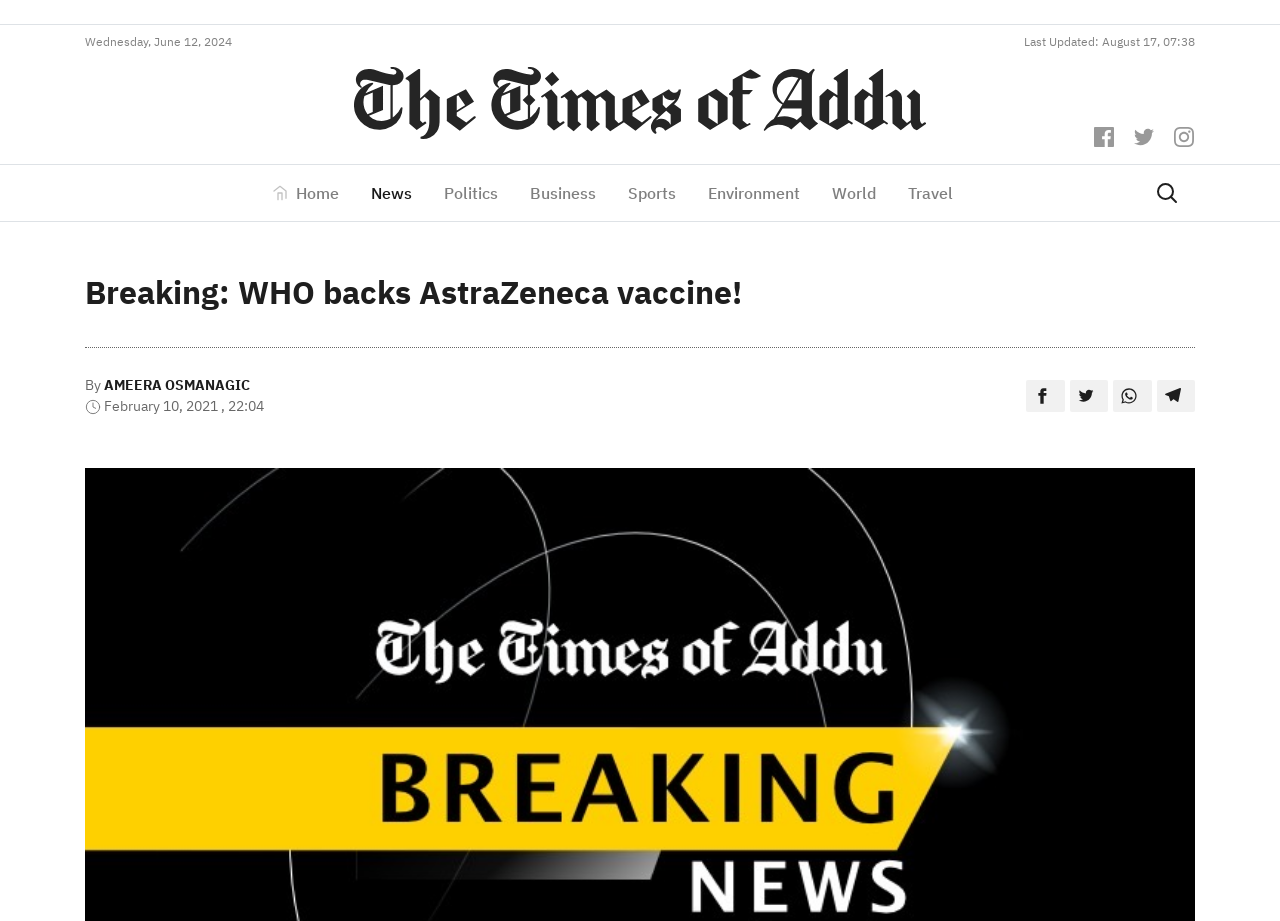What is the name of the author of the news article?
Answer the question with a detailed explanation, including all necessary information.

I found the name of the author by looking at the link element with the text content 'AMEERA OSMANAGIC', which is located below the main heading and above the time element.